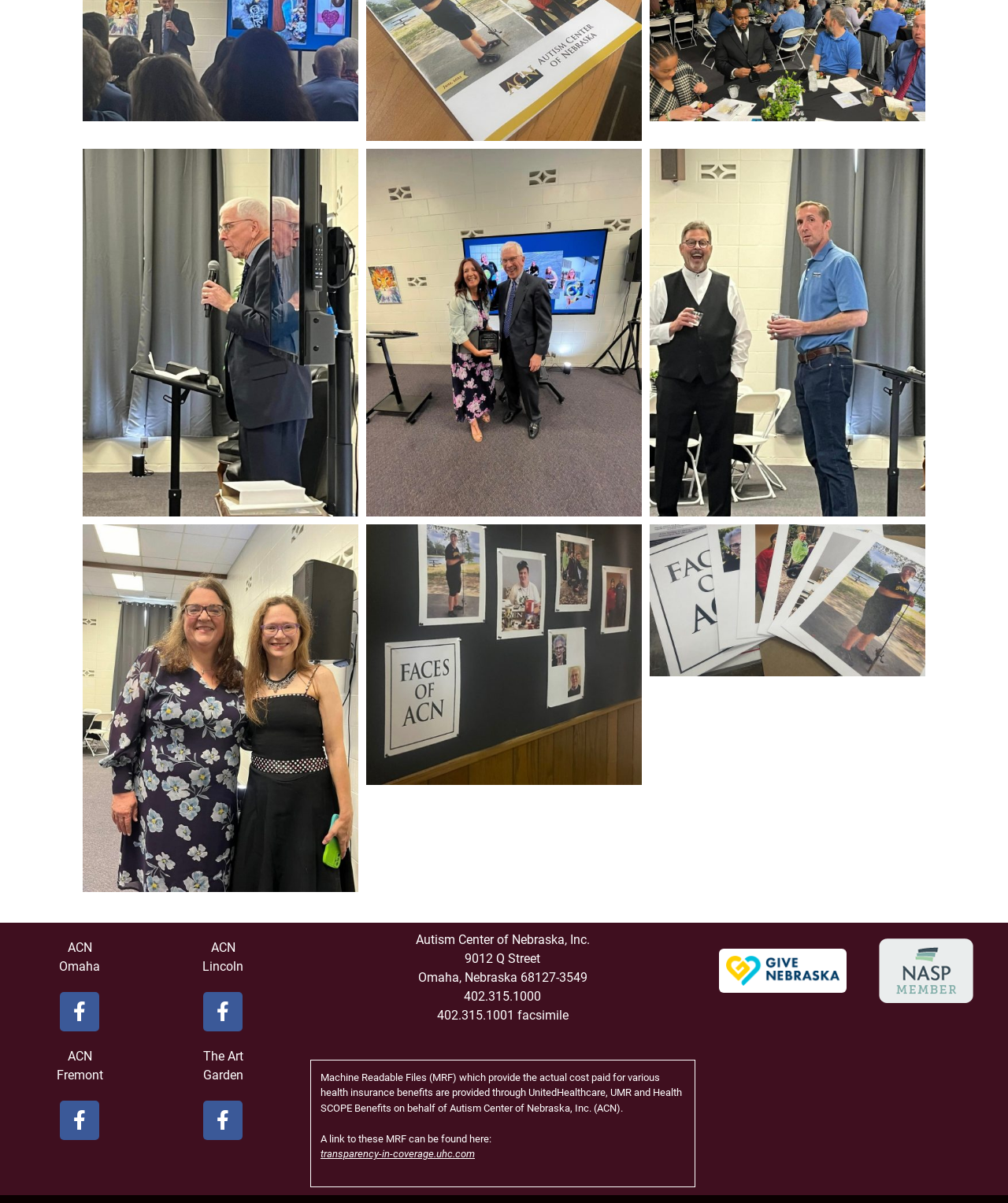Determine the coordinates of the bounding box for the clickable area needed to execute this instruction: "Read the 'Driving Digital Success Through Innovative SEO and Web Design – Range Marketing' heading".

None